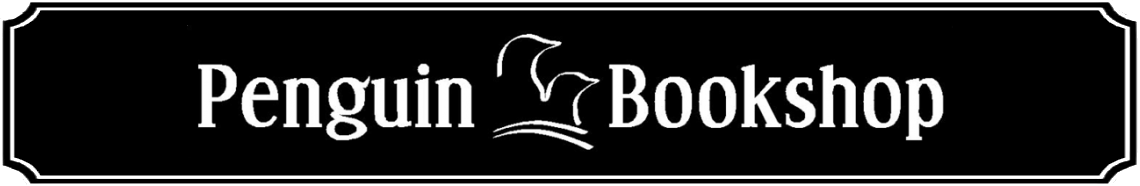Give an elaborate caption for the image.

The image showcases the logo of the Penguin Bookshop, prominently displayed in a classic design. The logo features the words "Penguin Bookshop" in elegant white lettering on a sophisticated black background, accompanied by a stylized graphic of a penguin, symbolizing the bookshop's identity. This iconic branding encapsulates the essence of a welcoming and literary-focused establishment, inviting customers to explore the world of books.